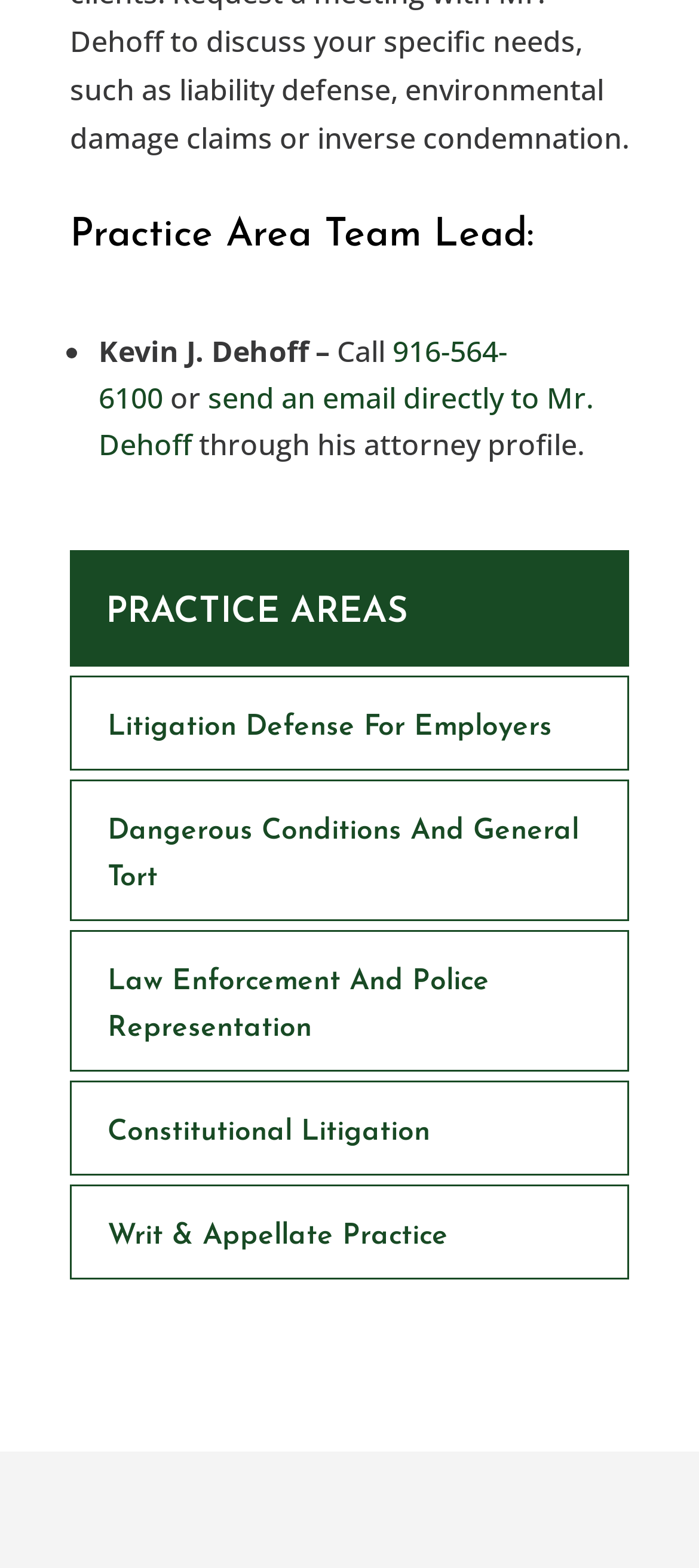What is the last practice area listed?
Could you answer the question with a detailed and thorough explanation?

The answer can be found by looking at the last heading element under the 'PRACTICE AREAS' heading, which is 'Writ & Appellate Practice'.